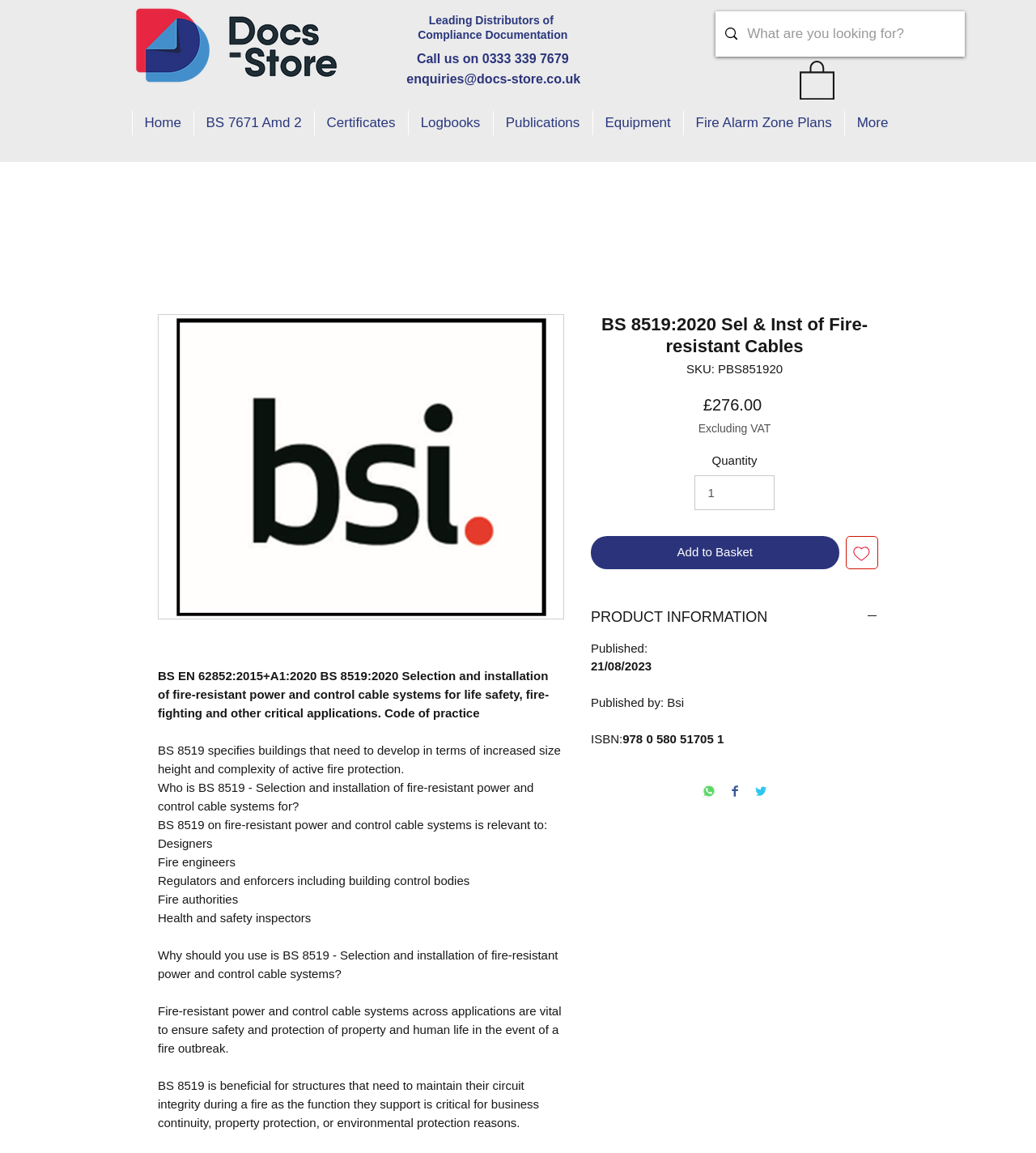Can you find the bounding box coordinates for the element to click on to achieve the instruction: "Call the customer service"?

[0.402, 0.045, 0.549, 0.057]